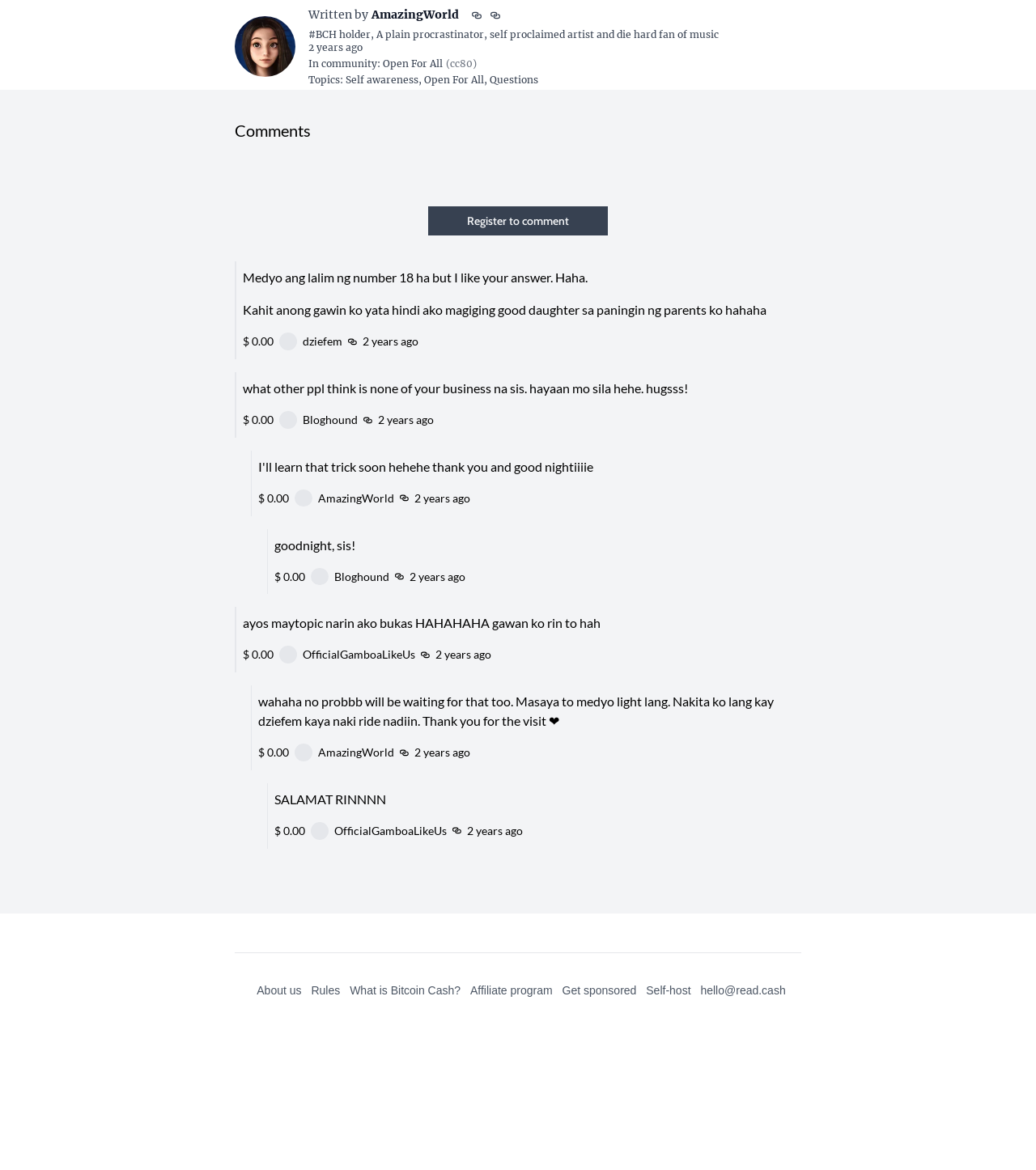Locate the UI element described by What is Bitcoin Cash? in the provided webpage screenshot. Return the bounding box coordinates in the format (top-left x, top-left y, bottom-right x, bottom-right y), ensuring all values are between 0 and 1.

[0.338, 0.841, 0.445, 0.852]